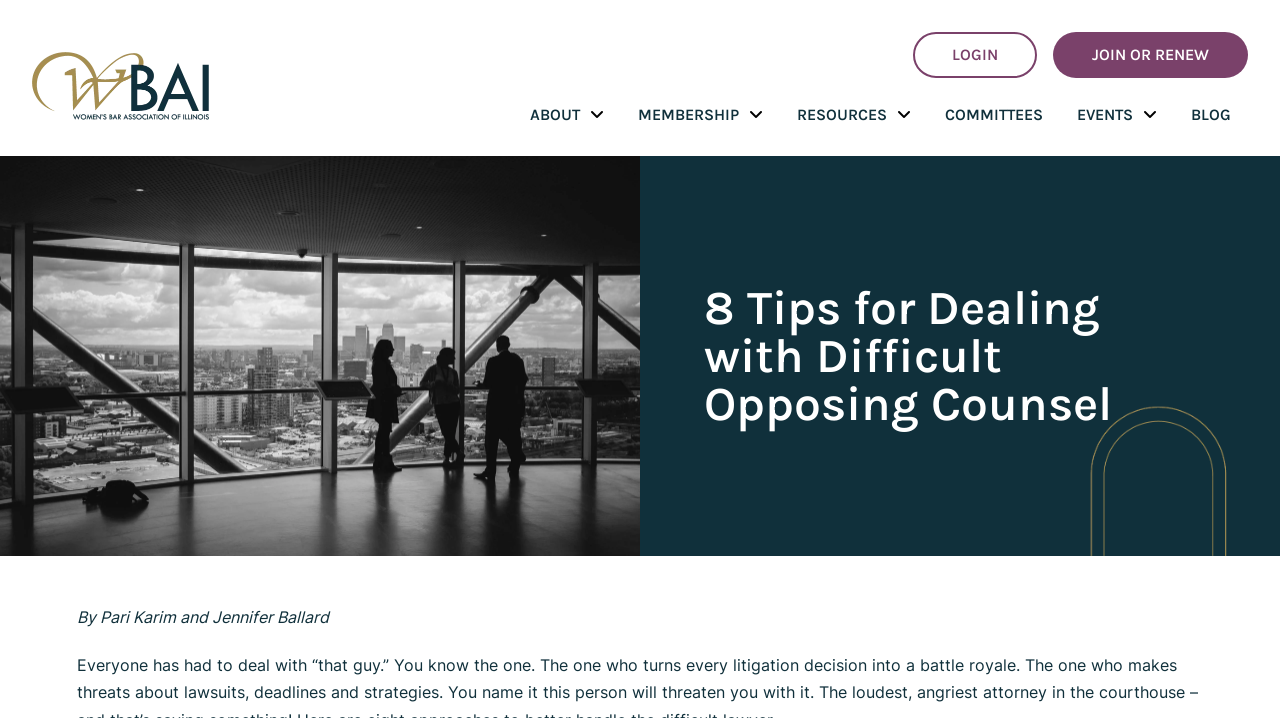Please specify the bounding box coordinates of the element that should be clicked to execute the given instruction: 'explore the resources'. Ensure the coordinates are four float numbers between 0 and 1, expressed as [left, top, right, bottom].

[0.609, 0.125, 0.725, 0.195]